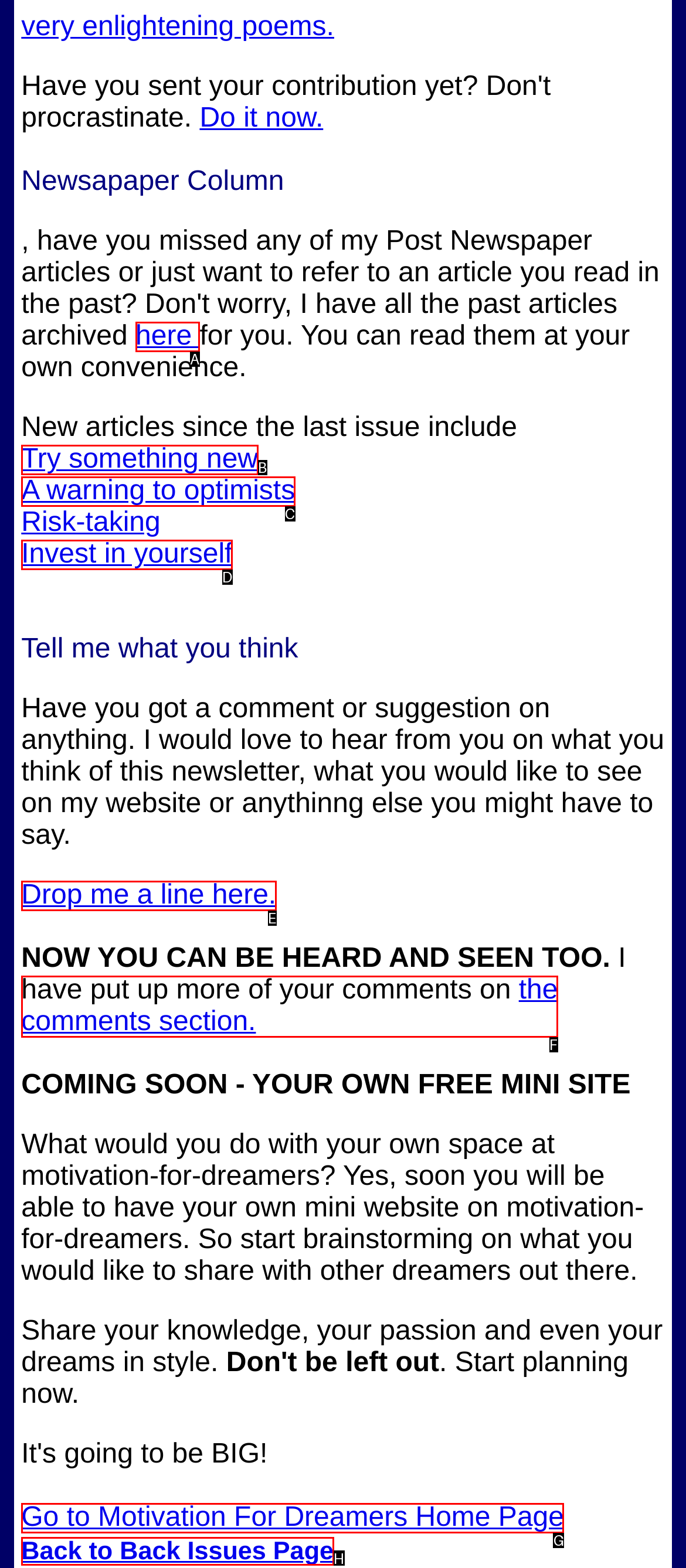Which lettered UI element aligns with this description: A warning to optimists
Provide your answer using the letter from the available choices.

C